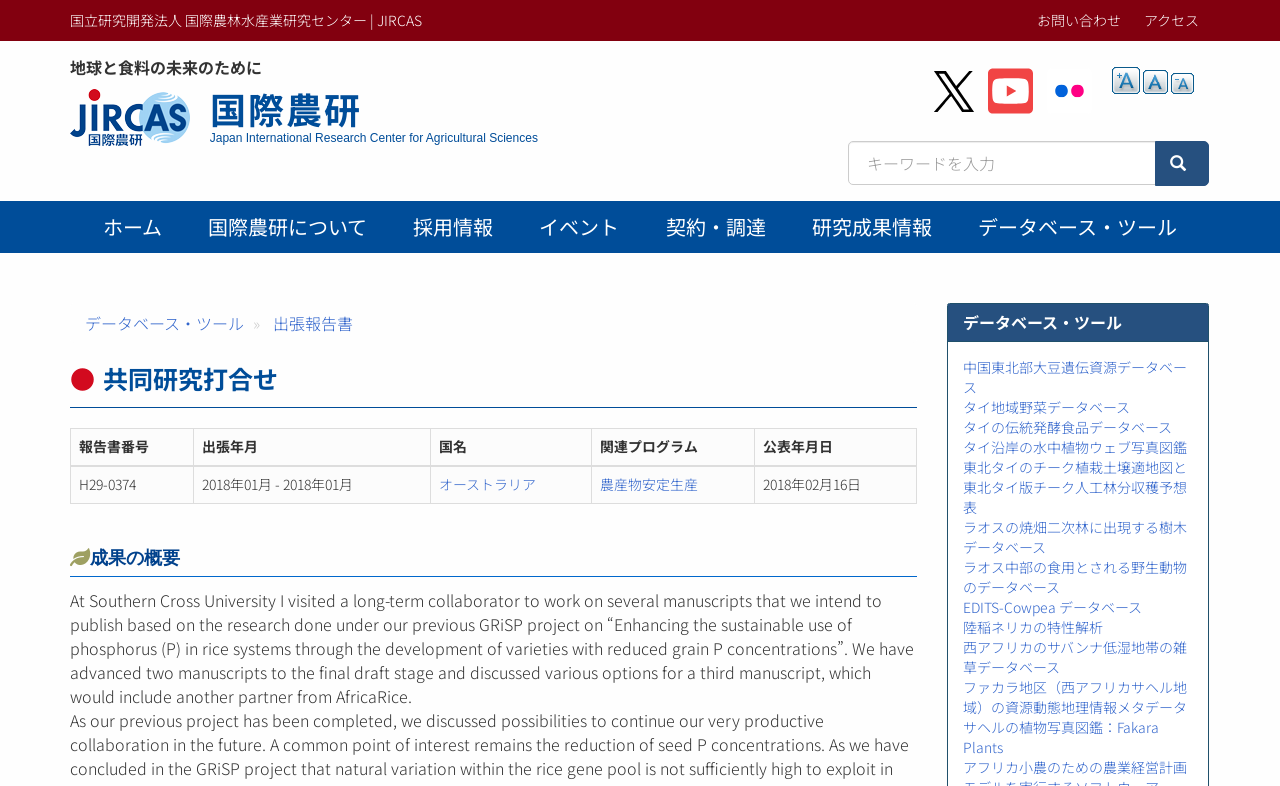Determine the bounding box coordinates for the UI element with the following description: "タイ地域野菜データベース". The coordinates should be four float numbers between 0 and 1, represented as [left, top, right, bottom].

[0.752, 0.506, 0.883, 0.531]